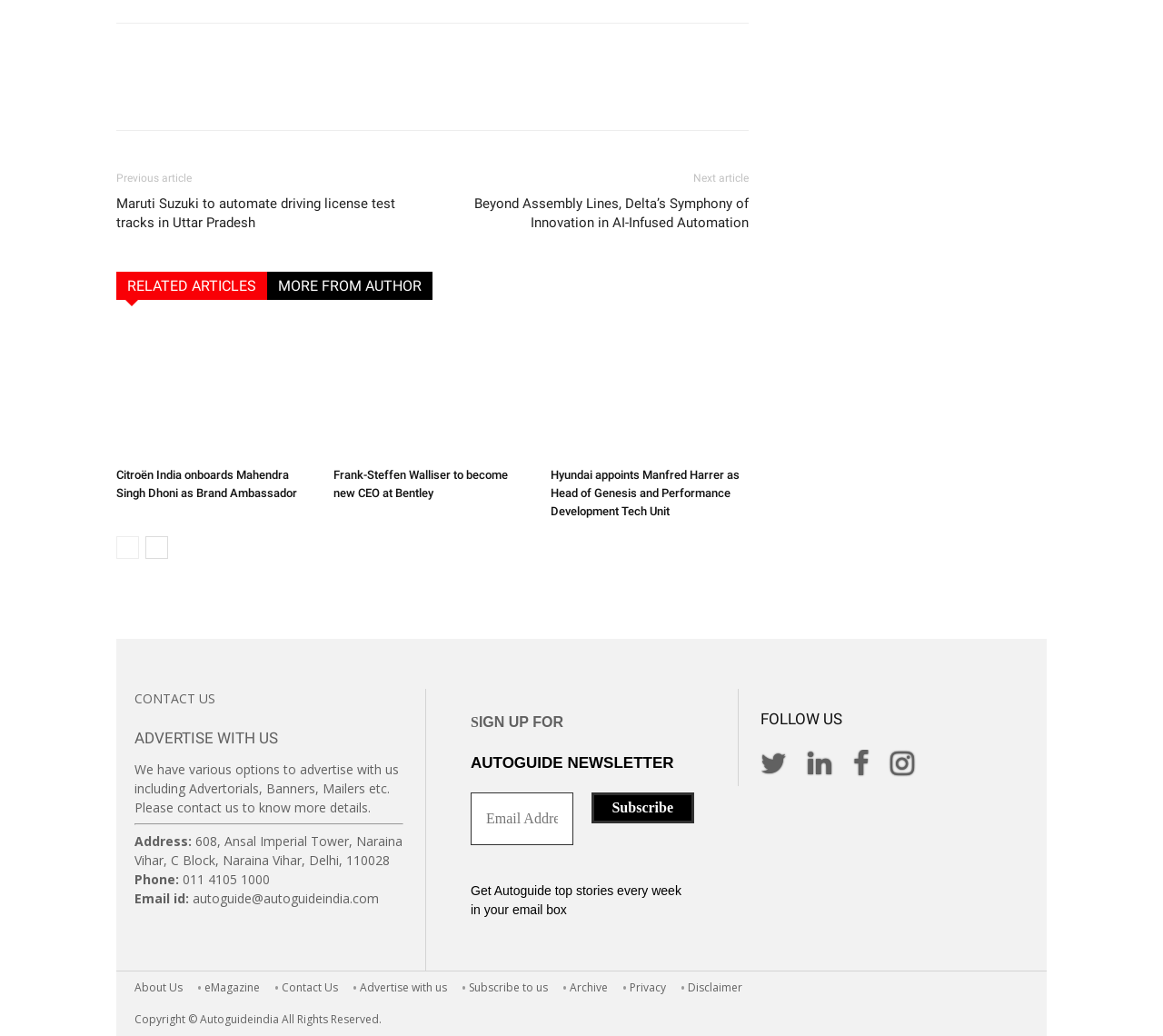Please answer the following question using a single word or phrase: 
What is the address of Autoguideindia?

608, Ansal Imperial Tower, Naraina Vihar, C Block, Naraina Vihar, Delhi, 110028